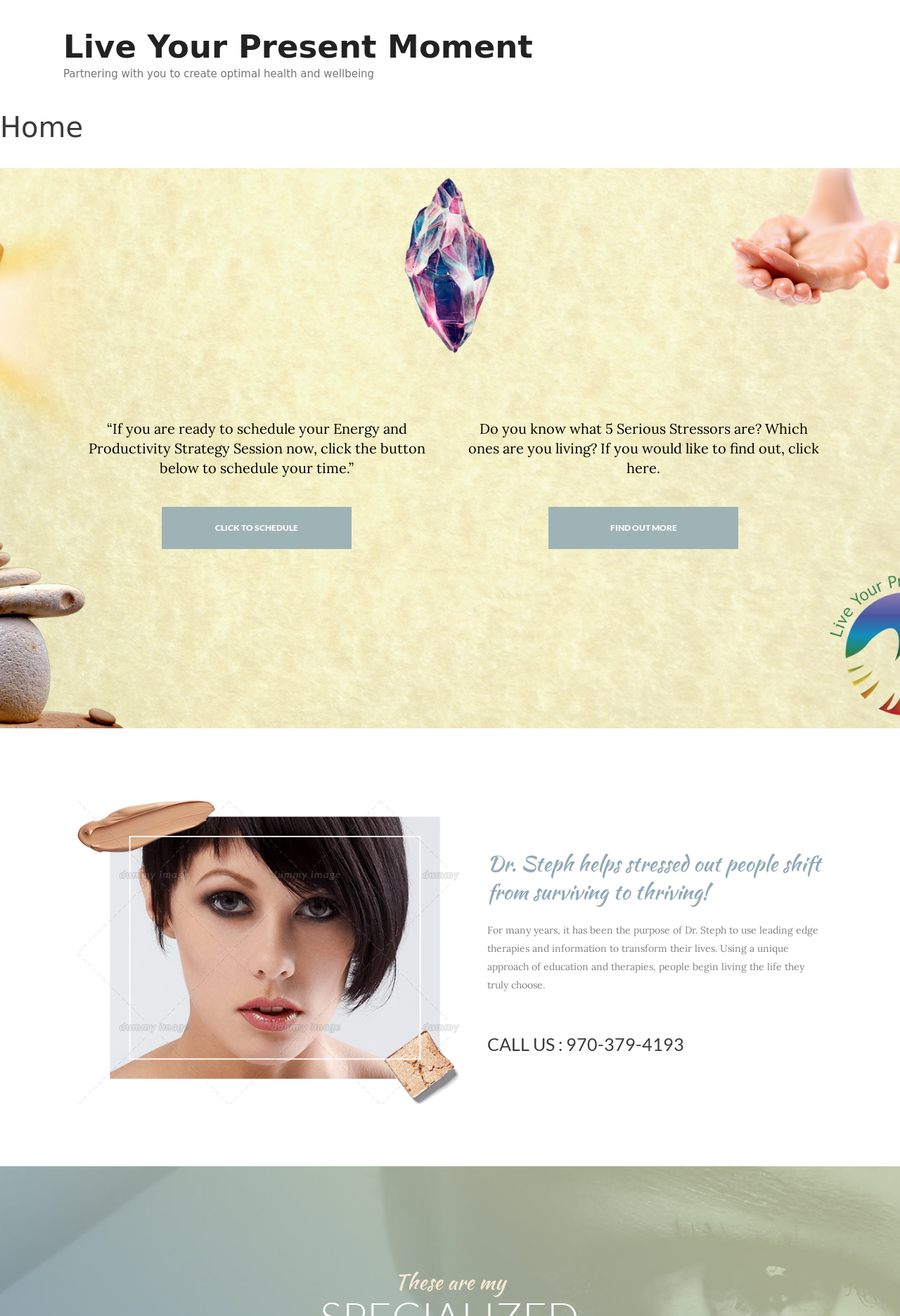Extract the bounding box coordinates of the UI element described by: "CLICK TO SCHEDULE". The coordinates should include four float numbers ranging from 0 to 1, e.g., [left, top, right, bottom].

[0.18, 0.385, 0.391, 0.417]